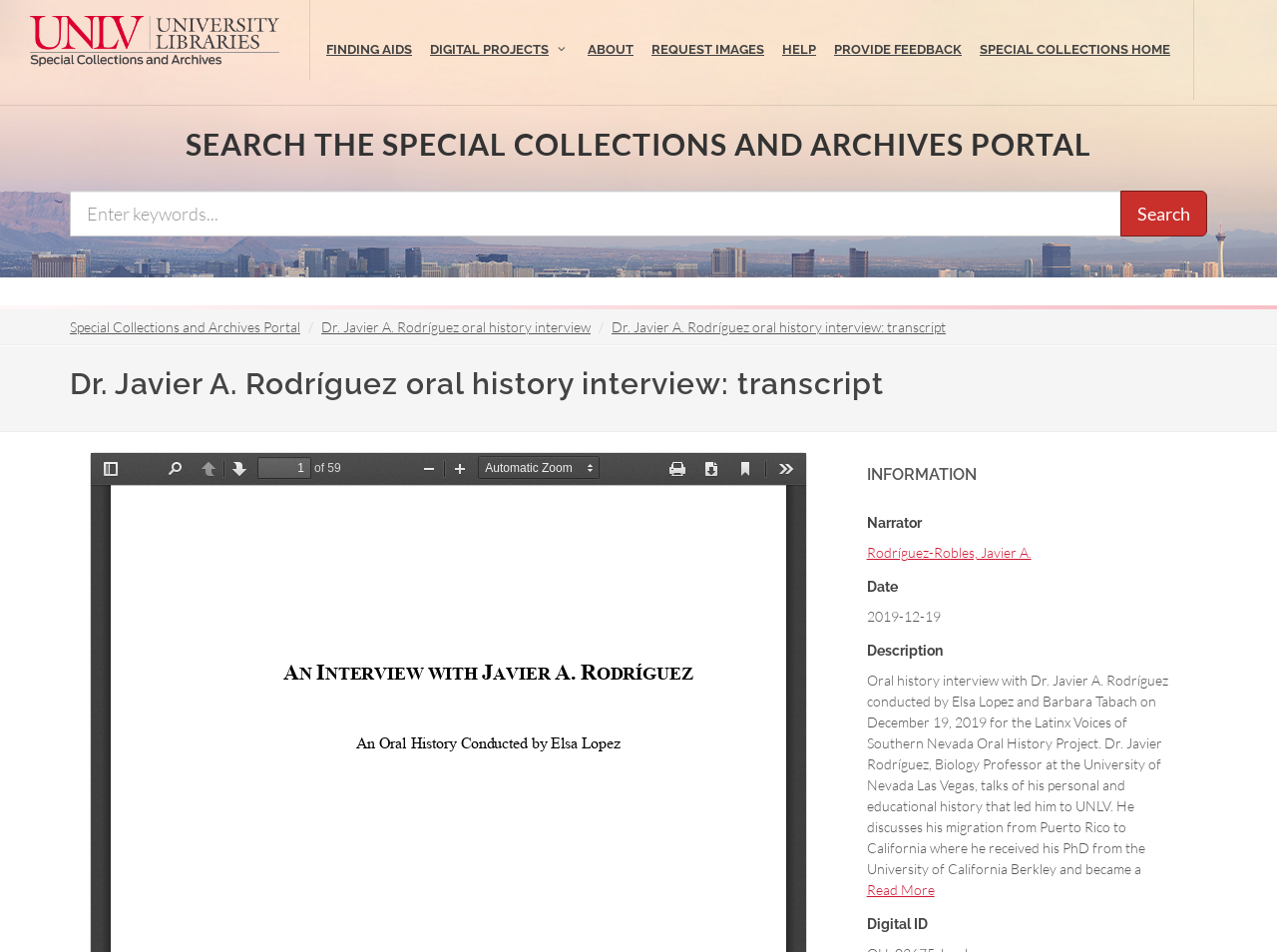Based on the element description "Rodríguez-Robles, Javier A.", predict the bounding box coordinates of the UI element.

[0.679, 0.571, 0.808, 0.589]